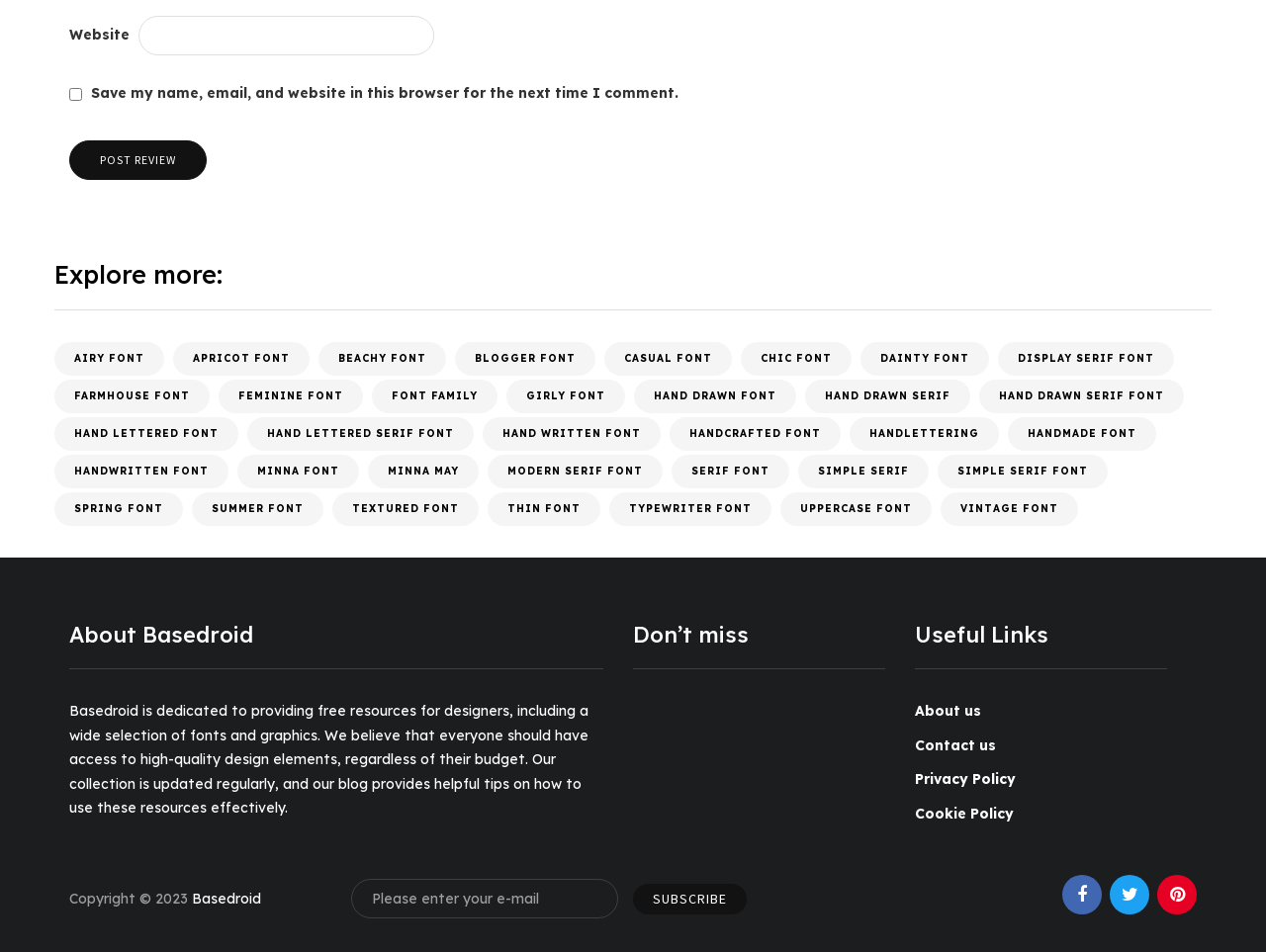Please determine the bounding box coordinates of the section I need to click to accomplish this instruction: "Post review".

[0.055, 0.147, 0.163, 0.189]